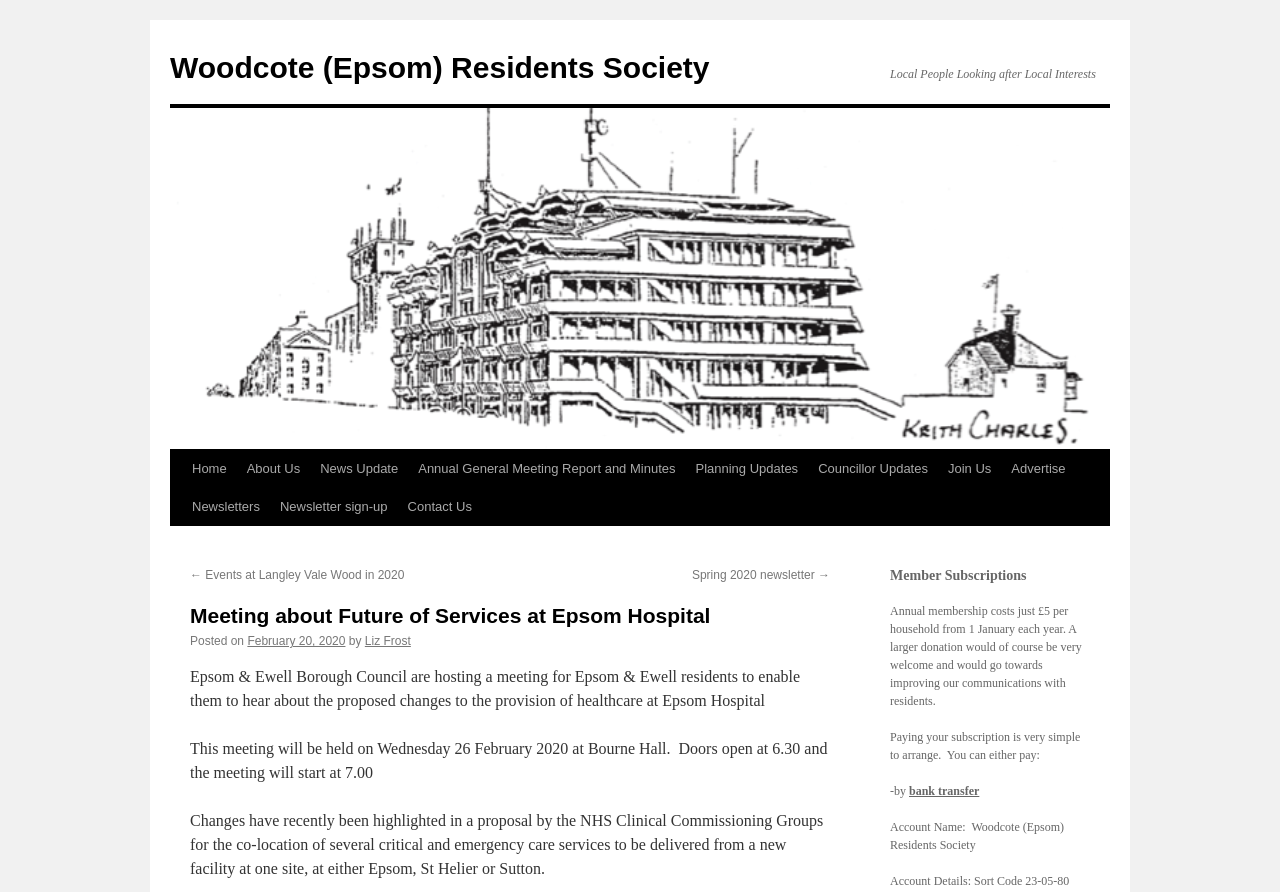Based on the element description: "Woodcote (Epsom) Residents Society", identify the bounding box coordinates for this UI element. The coordinates must be four float numbers between 0 and 1, listed as [left, top, right, bottom].

[0.133, 0.057, 0.554, 0.094]